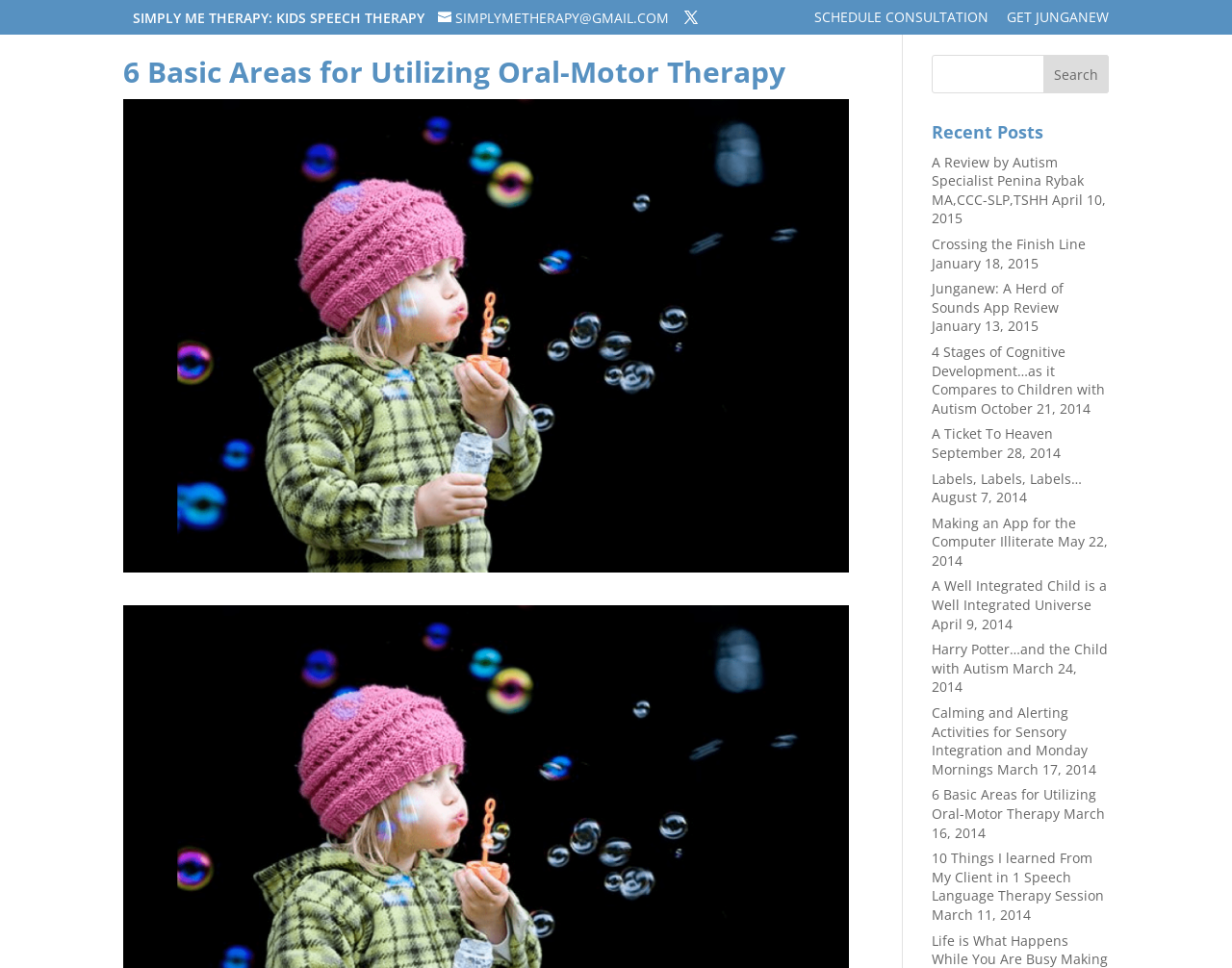Identify the bounding box coordinates of the section to be clicked to complete the task described by the following instruction: "Schedule a consultation". The coordinates should be four float numbers between 0 and 1, formatted as [left, top, right, bottom].

[0.661, 0.01, 0.802, 0.035]